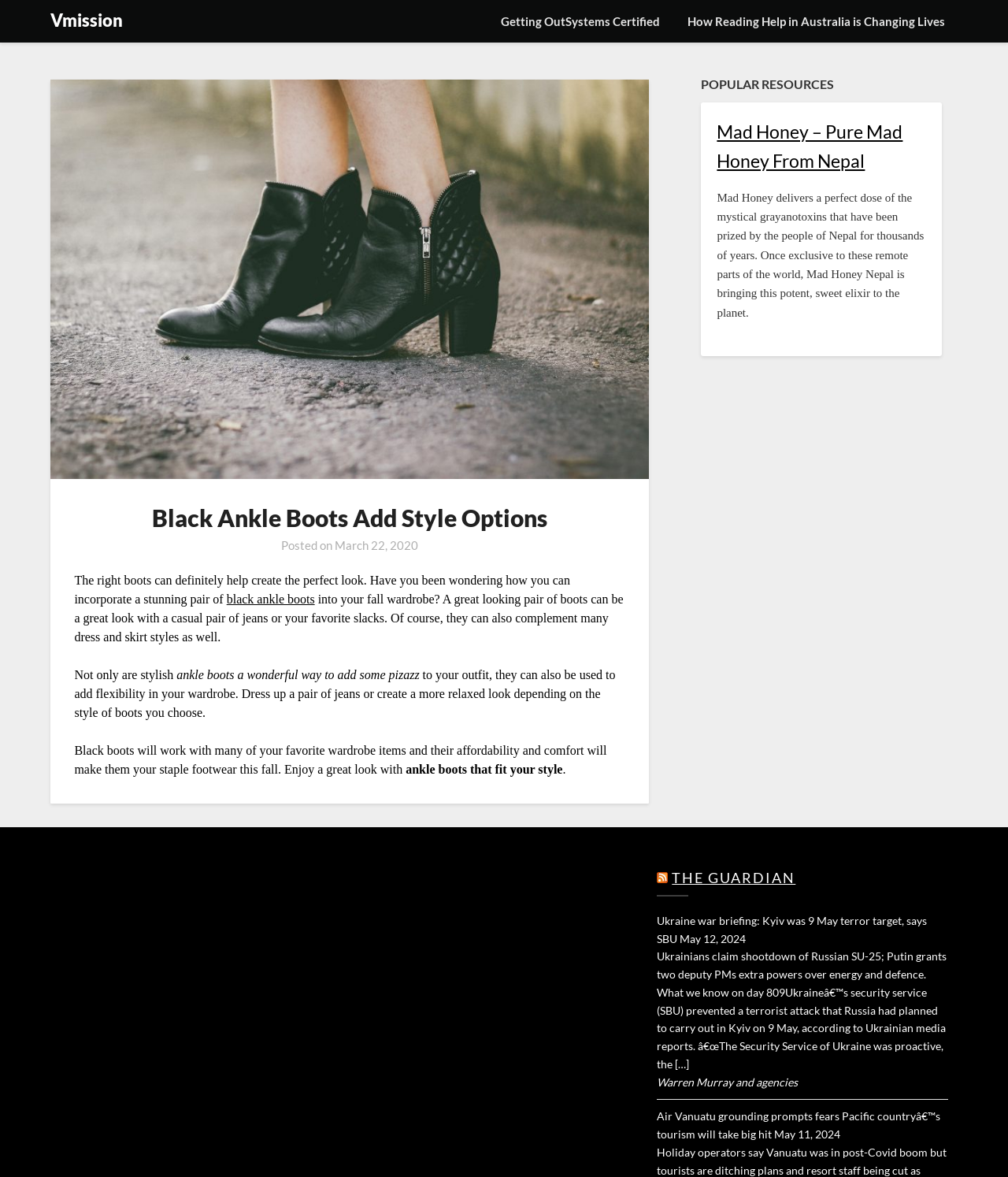Please give the bounding box coordinates of the area that should be clicked to fulfill the following instruction: "Read the news about Air Vanuatu grounding". The coordinates should be in the format of four float numbers from 0 to 1, i.e., [left, top, right, bottom].

[0.652, 0.943, 0.933, 0.969]